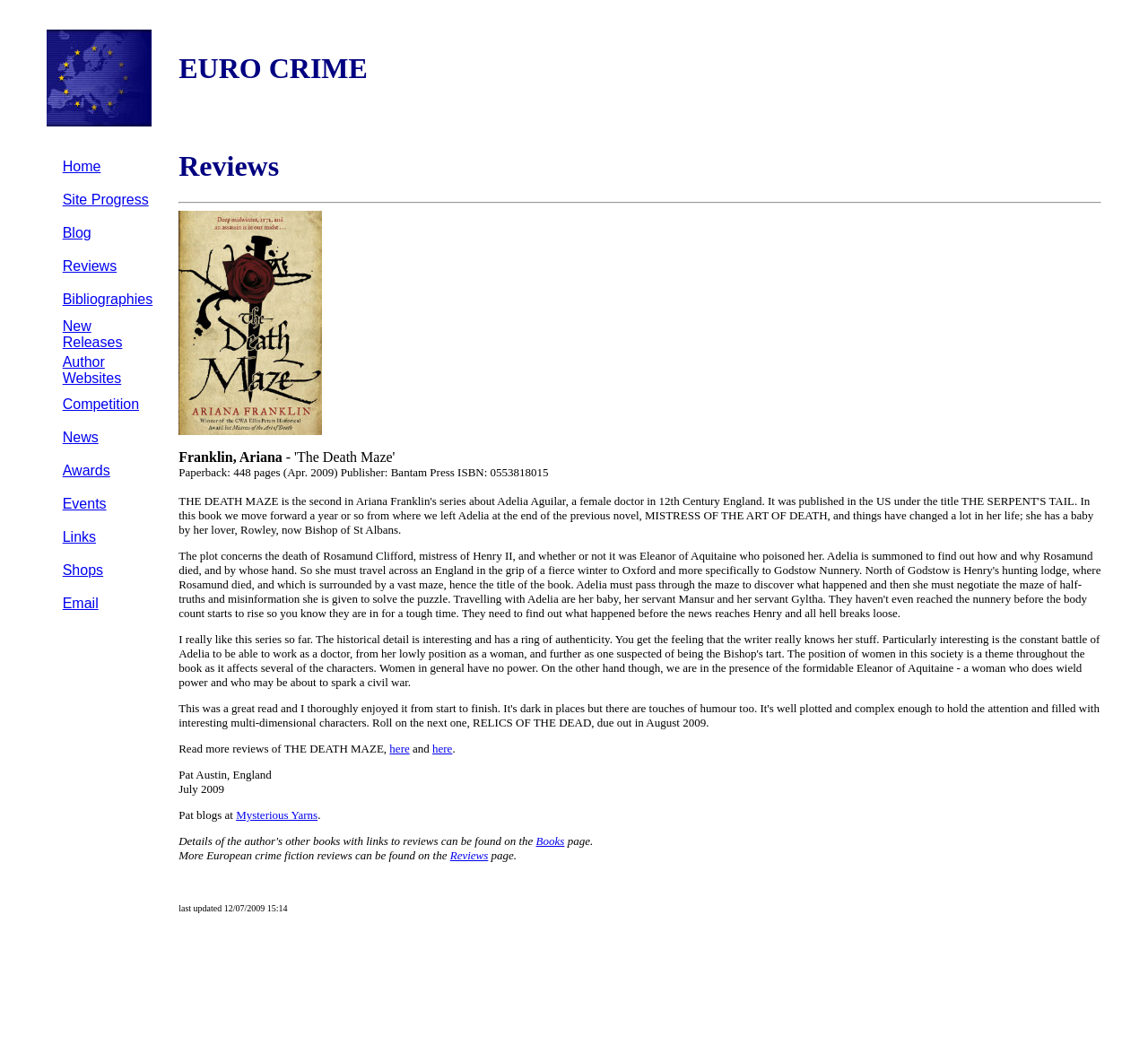Analyze the image and answer the question with as much detail as possible: 
Who is the reviewer of the book?

The reviewer of the book 'The Death Maze' is 'Pat Austin', who is from England and has a blog called 'Mysterious Yarns', as mentioned in the main content section of the webpage.